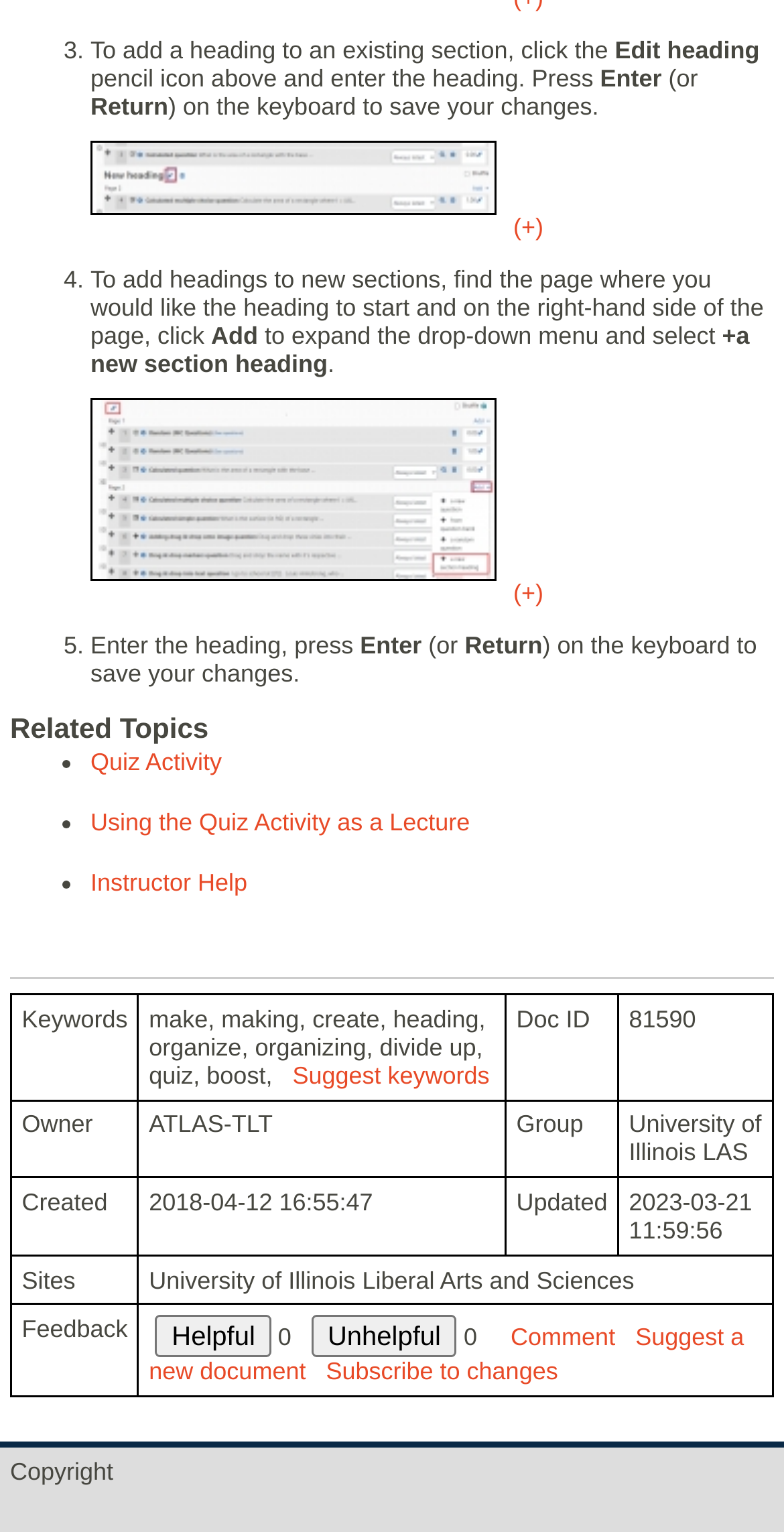How do you save your changes after entering a new heading?
Please give a detailed answer to the question using the information shown in the image.

After entering a new heading, you need to press Enter or Return on the keyboard to save your changes, as indicated in the instructions 'Press Enter (or Return) on the keyboard to save your changes.'